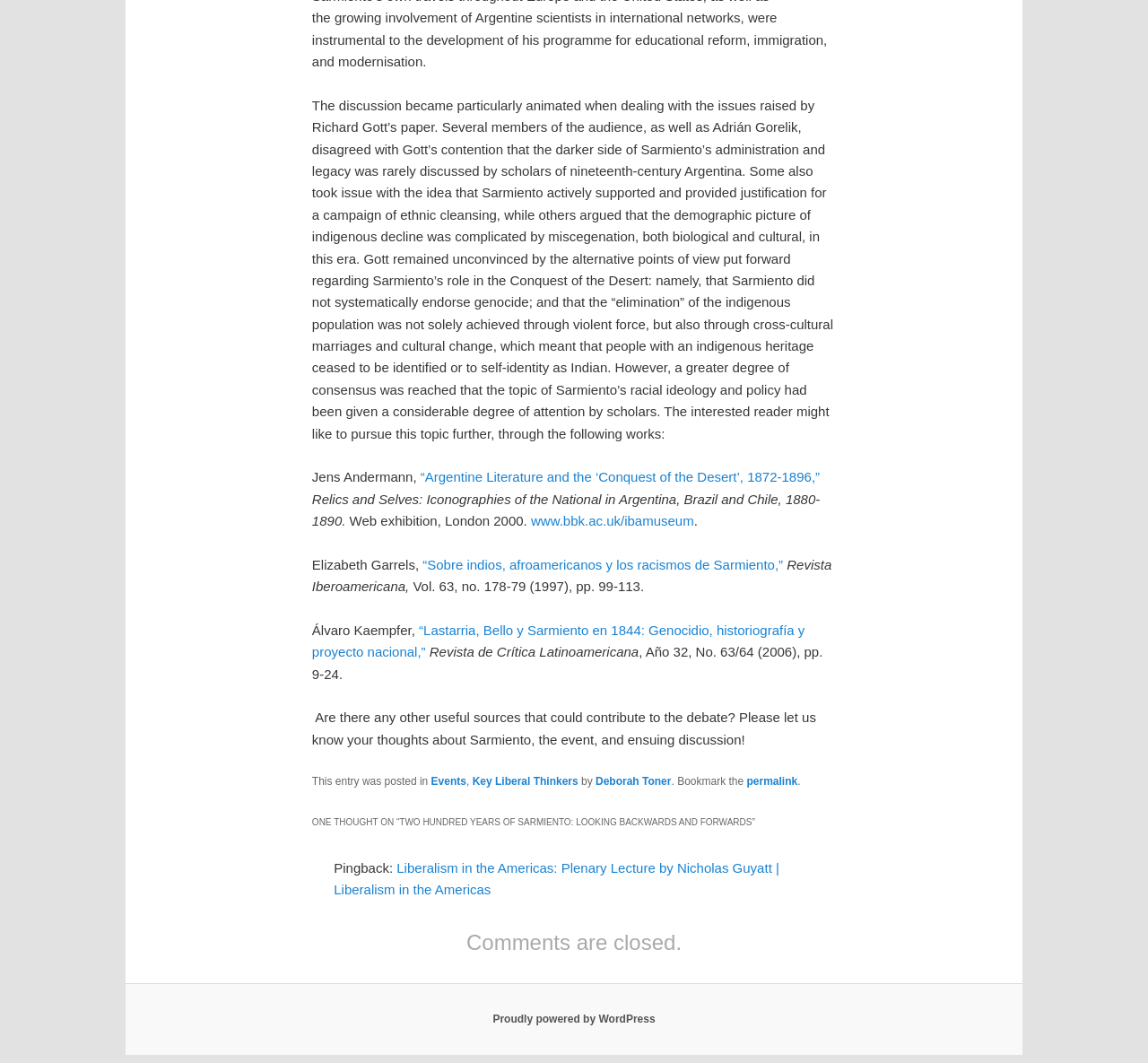Identify the bounding box coordinates of the clickable section necessary to follow the following instruction: "Click the link to Liberalism in the Americas". The coordinates should be presented as four float numbers from 0 to 1, i.e., [left, top, right, bottom].

[0.291, 0.809, 0.679, 0.844]